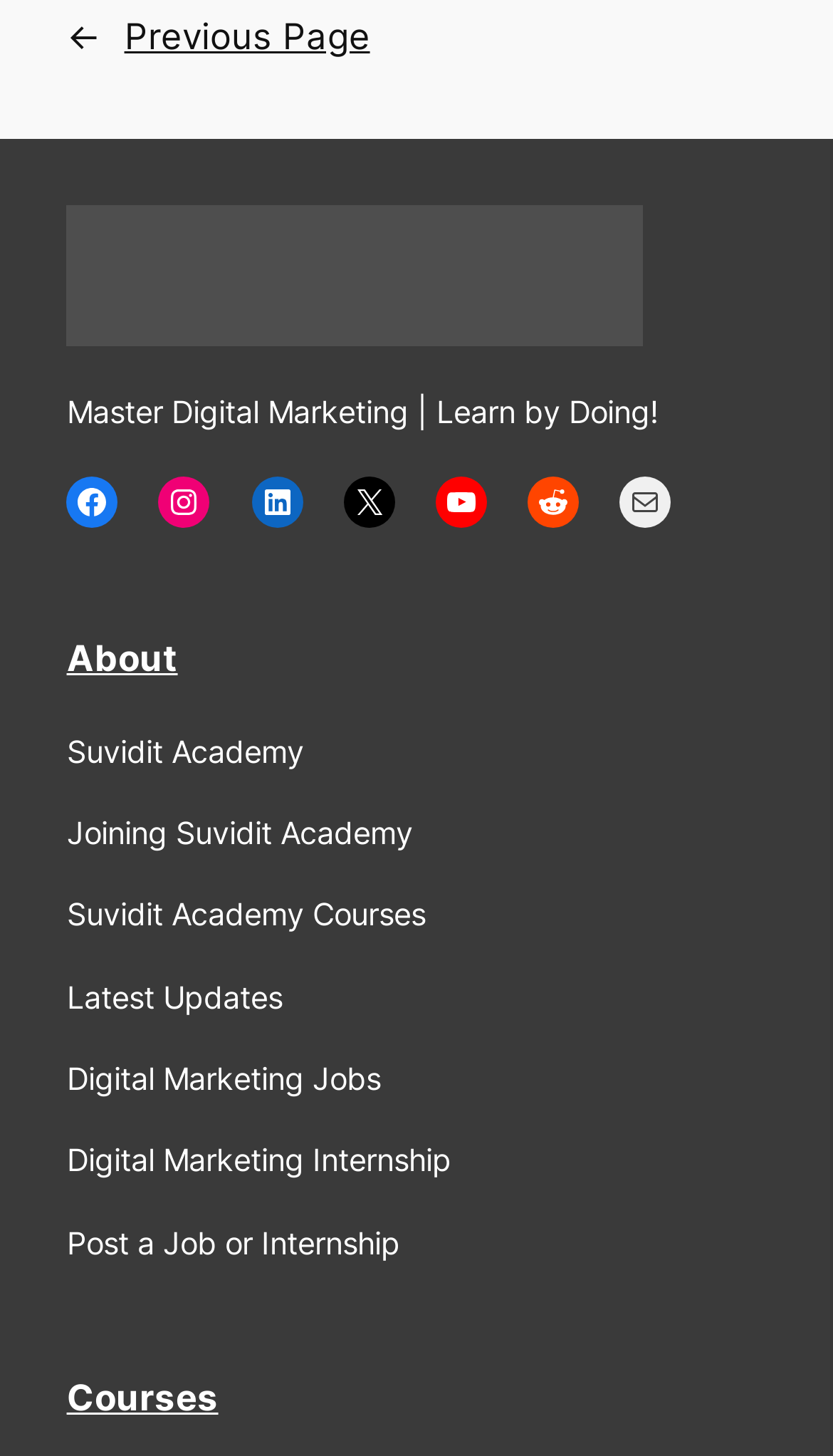Determine the bounding box coordinates for the area that needs to be clicked to fulfill this task: "learn about digital marketing courses". The coordinates must be given as four float numbers between 0 and 1, i.e., [left, top, right, bottom].

[0.08, 0.612, 0.511, 0.645]